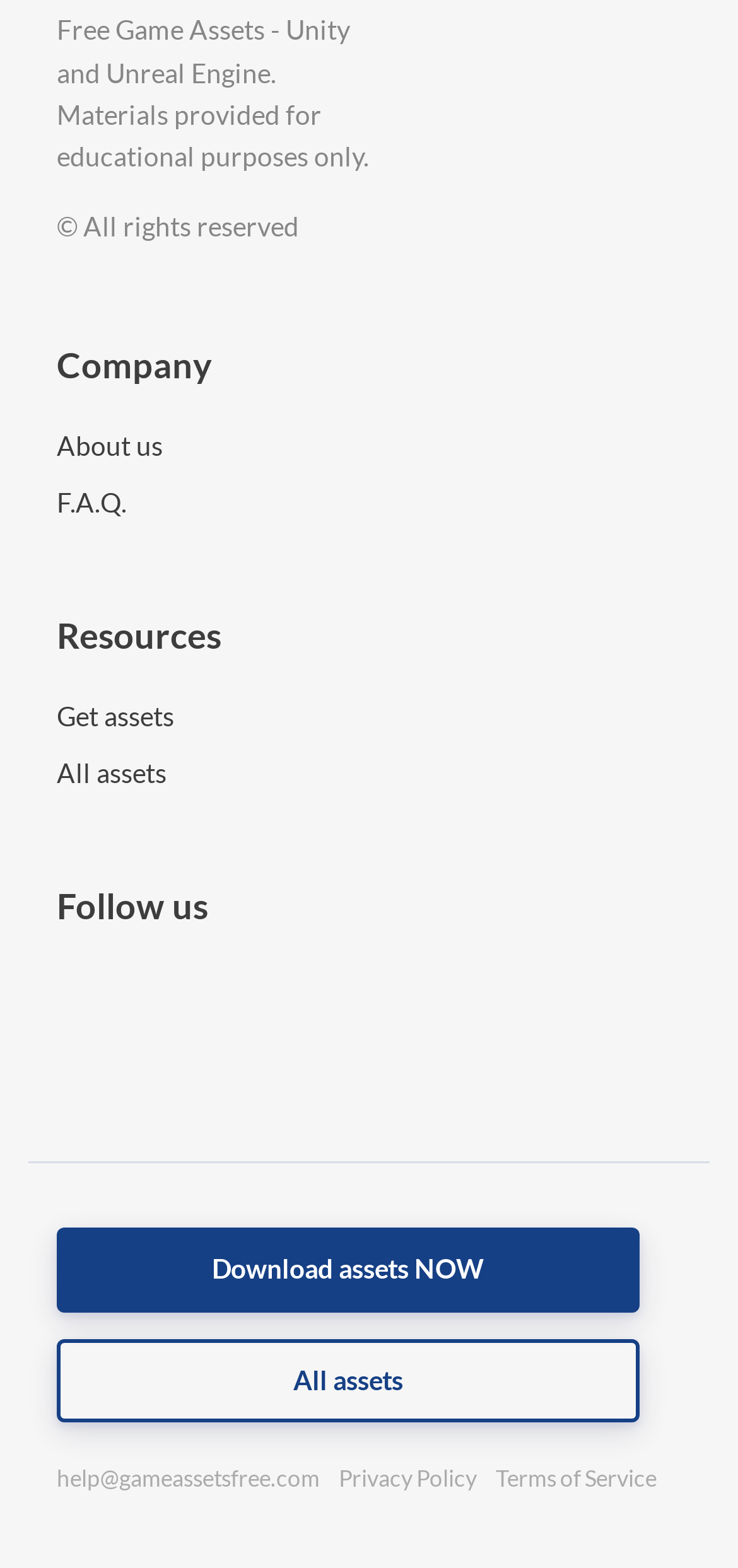Find the bounding box coordinates for the area that must be clicked to perform this action: "Download assets now".

[0.077, 0.783, 0.867, 0.837]